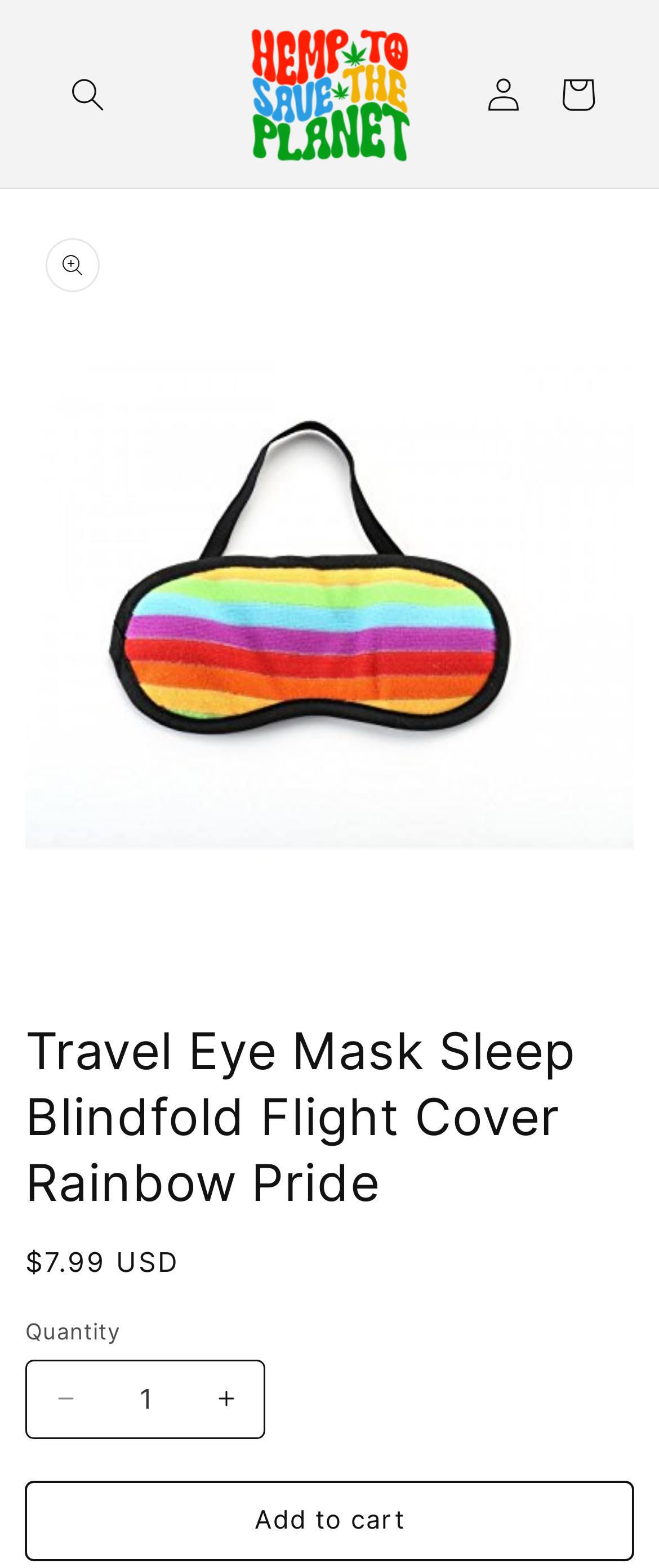What is the price of the Travel Eye Mask?
Give a detailed explanation using the information visible in the image.

I found the price of the Travel Eye Mask by looking at the StaticText element with the text '$7.99 USD' which is located below the heading 'Travel Eye Mask Sleep Blindfold Flight Cover Rainbow Pride'.